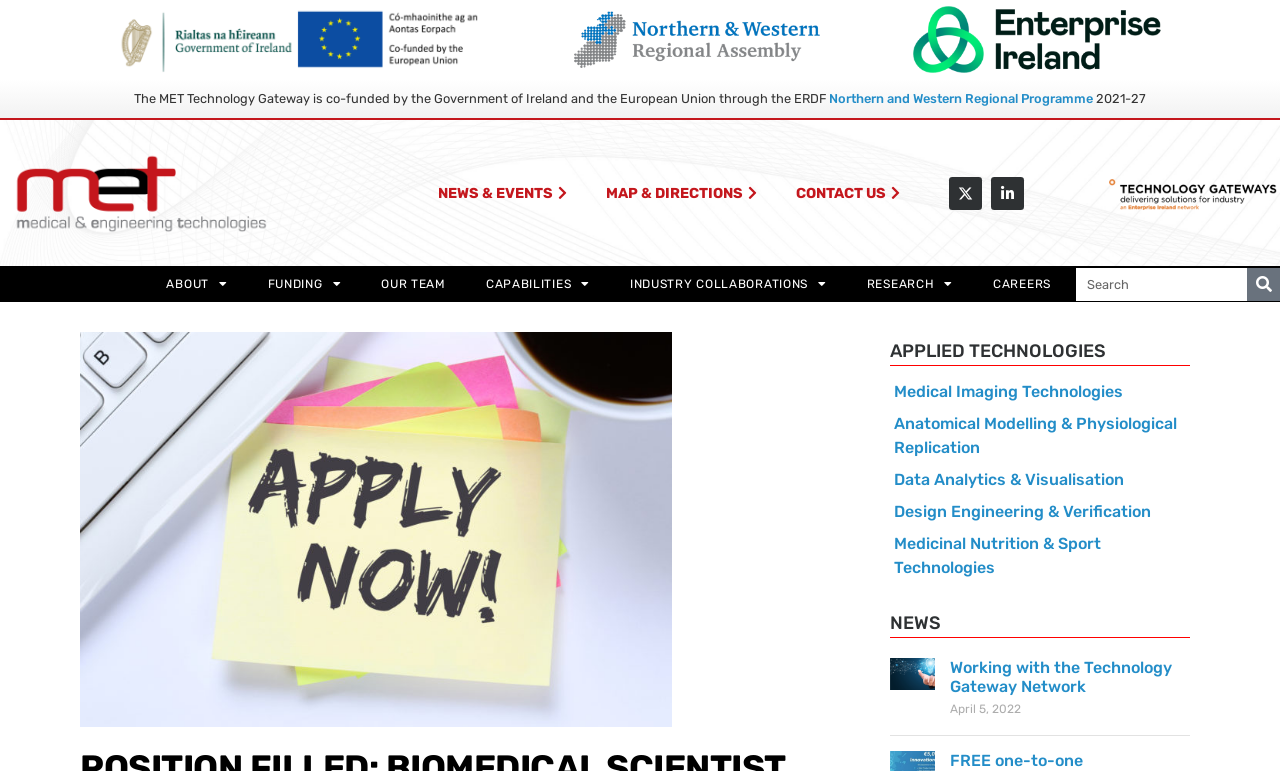Reply to the question below using a single word or brief phrase:
How many social media links are there?

2